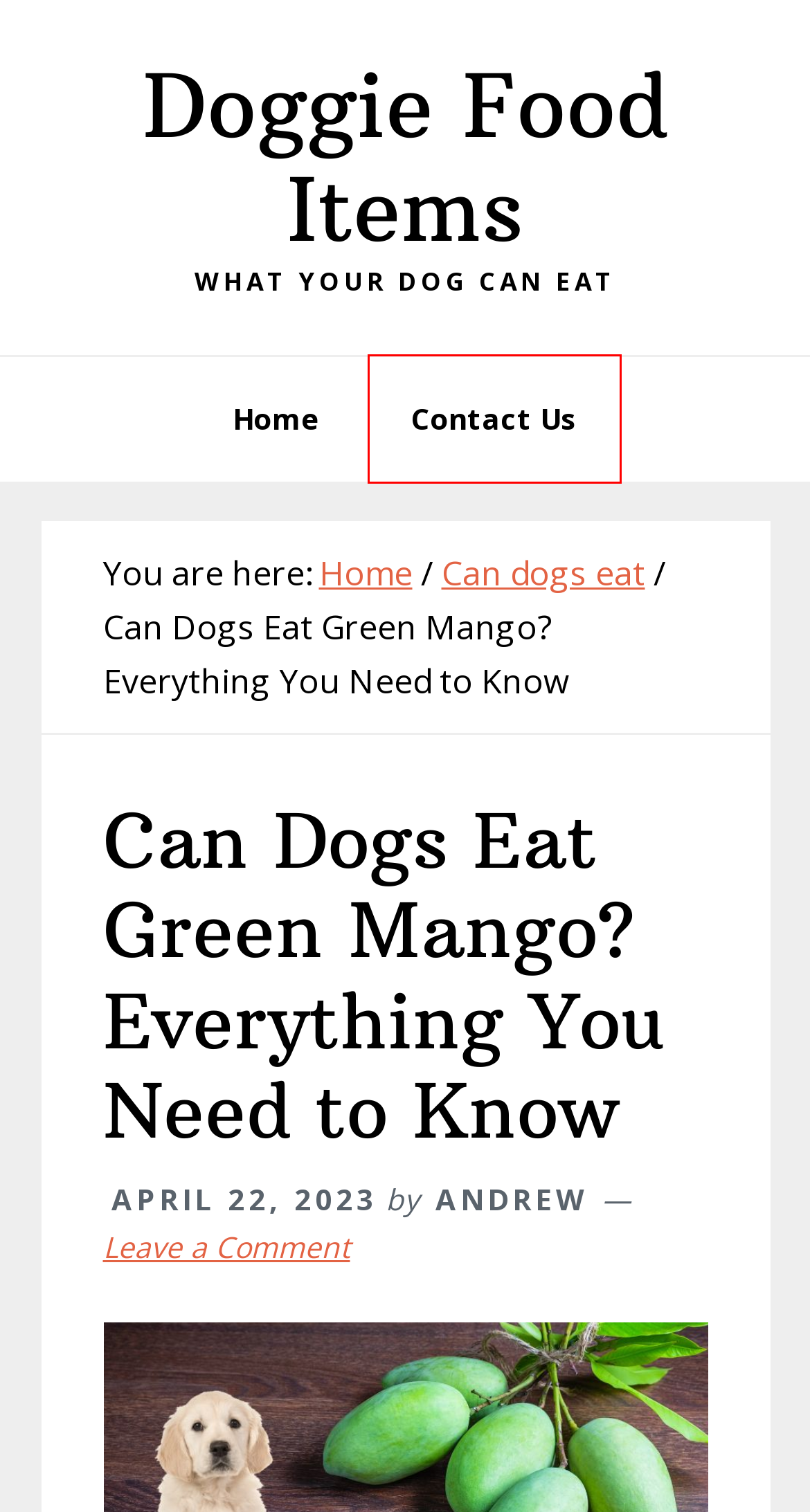Look at the screenshot of a webpage, where a red bounding box highlights an element. Select the best description that matches the new webpage after clicking the highlighted element. Here are the candidates:
A. Best calcium supplement for nursing dogs - Doggie Food Items
B. Can dogs eat Archives - Doggie Food Items
C. List of Foods Can be Fed to Dog, A-z List of Foods - Doggie Food Items
D. Blog Tool, Publishing Platform, and CMS – WordPress.org
E. Can Dogs Eat Onions?Vet Approved Facts Read before you feed - Doggie Food Items
F. Contact Us - Doggie Food Items
G. Can Dogs Eat Sunflower Seeds?Yes, But Watch Out For This.. Benifits And Risk- Doggie Food Items
H. Can Dogs Eat Bananas?Benefits And Risk 2024 Benefits And Risk - Doggie Food Items

F